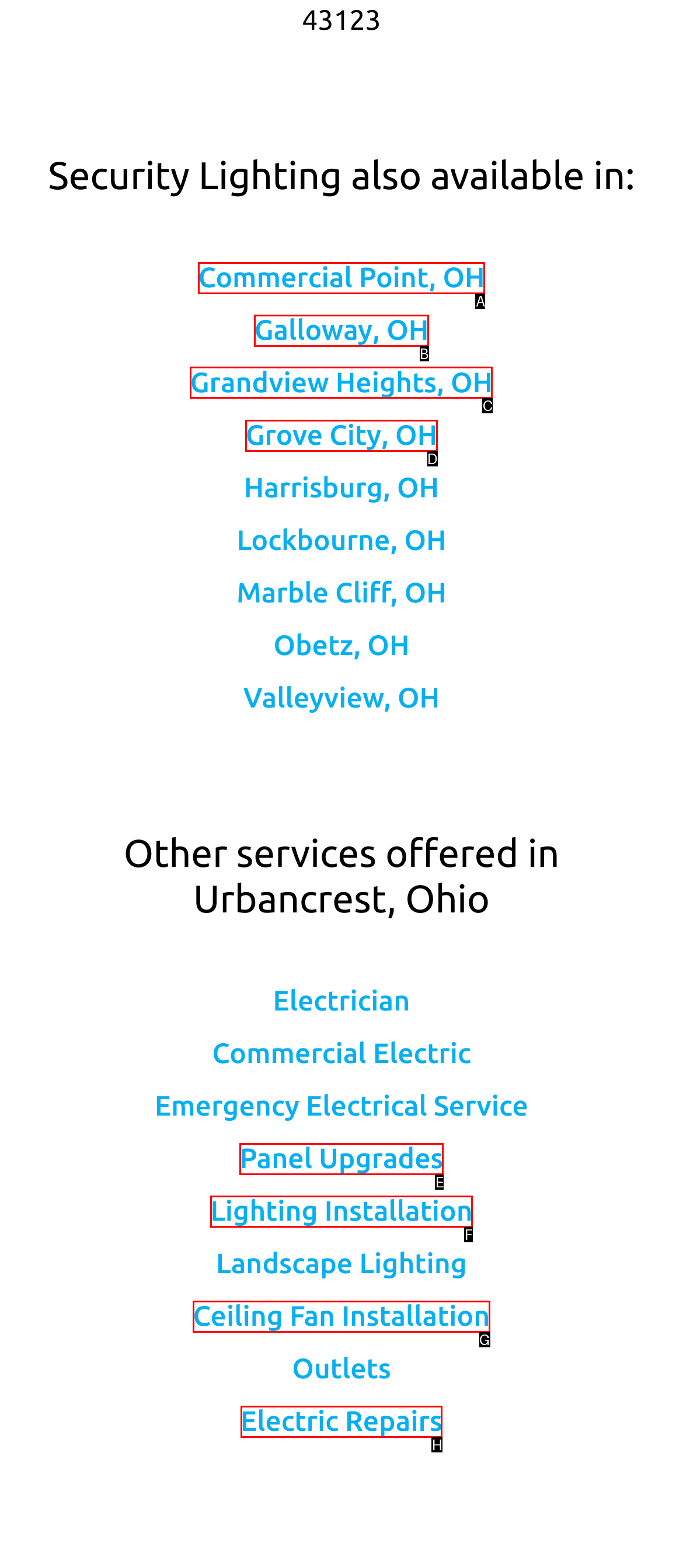Select the correct option from the given choices to perform this task: Check out services in Grandview Heights, OH. Provide the letter of that option.

C